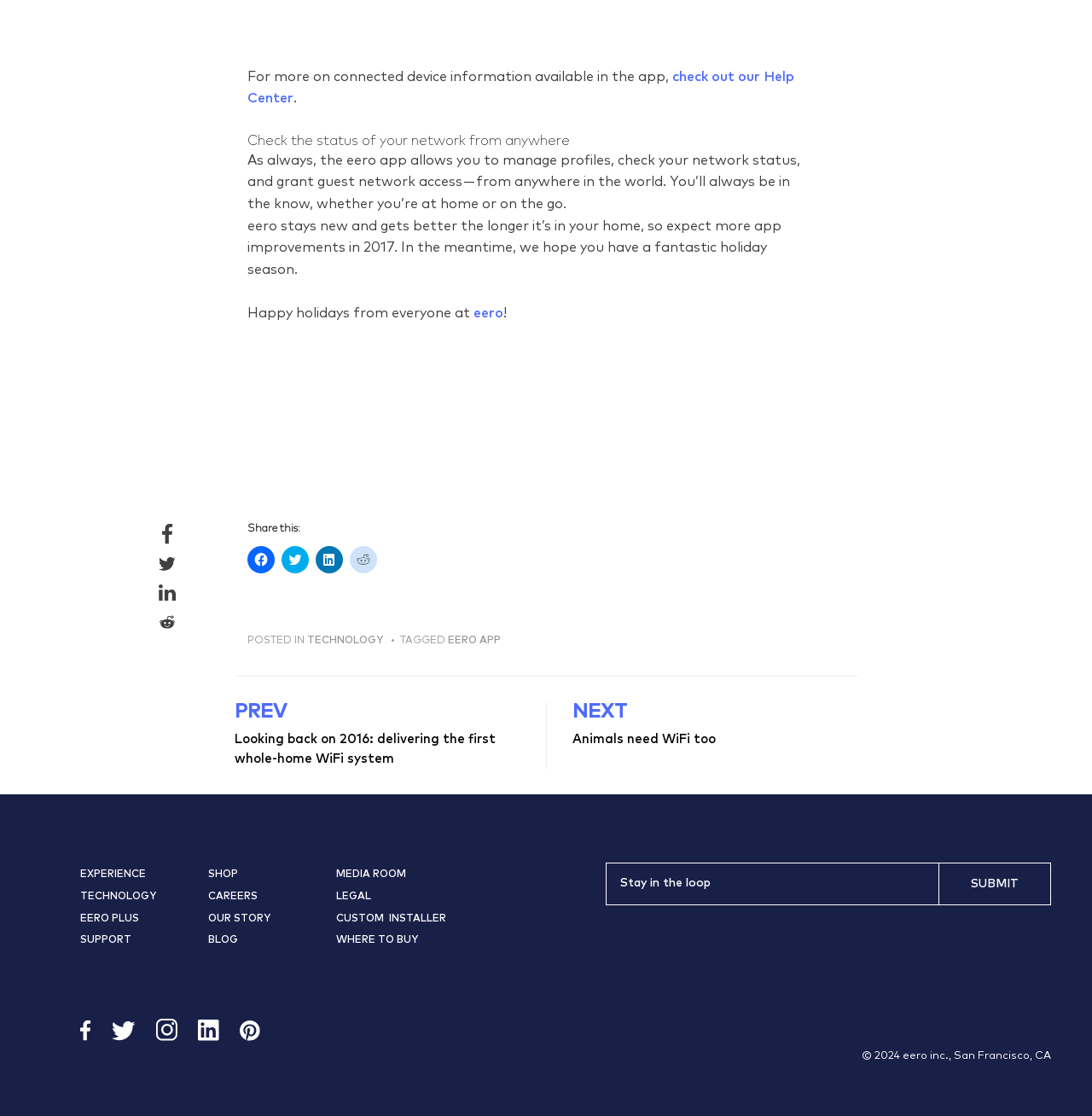How many navigation links are available?
Refer to the screenshot and deliver a thorough answer to the question presented.

The navigation links available are EXPERIENCE, TECHNOLOGY, EERO PLUS, SUPPORT, SHOP, CAREERS, OUR STORY, BLOG, and MEDIA ROOM, which can be found at the bottom of the webpage.